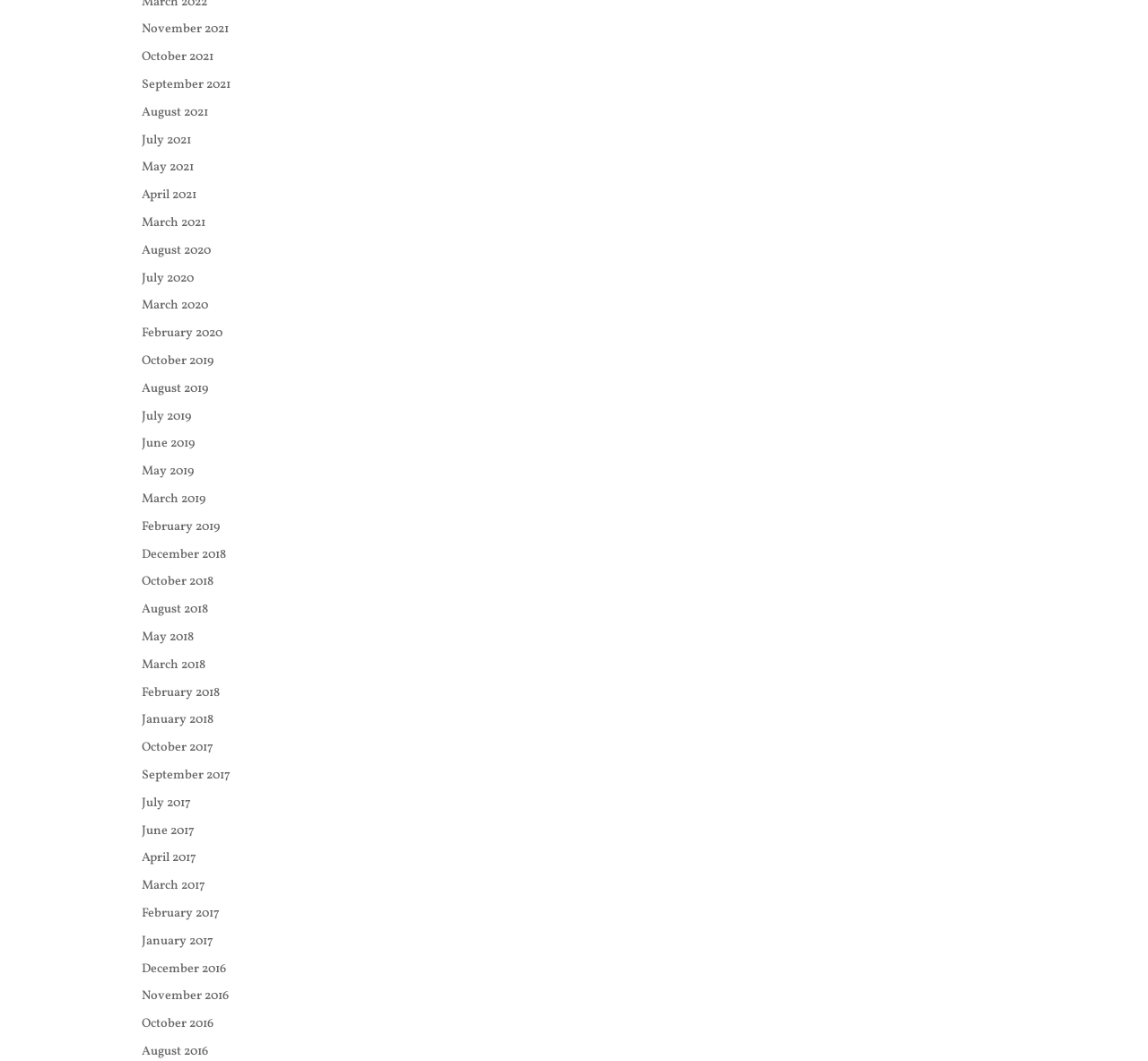How many links are there in total?
Look at the image and provide a short answer using one word or a phrase.

51